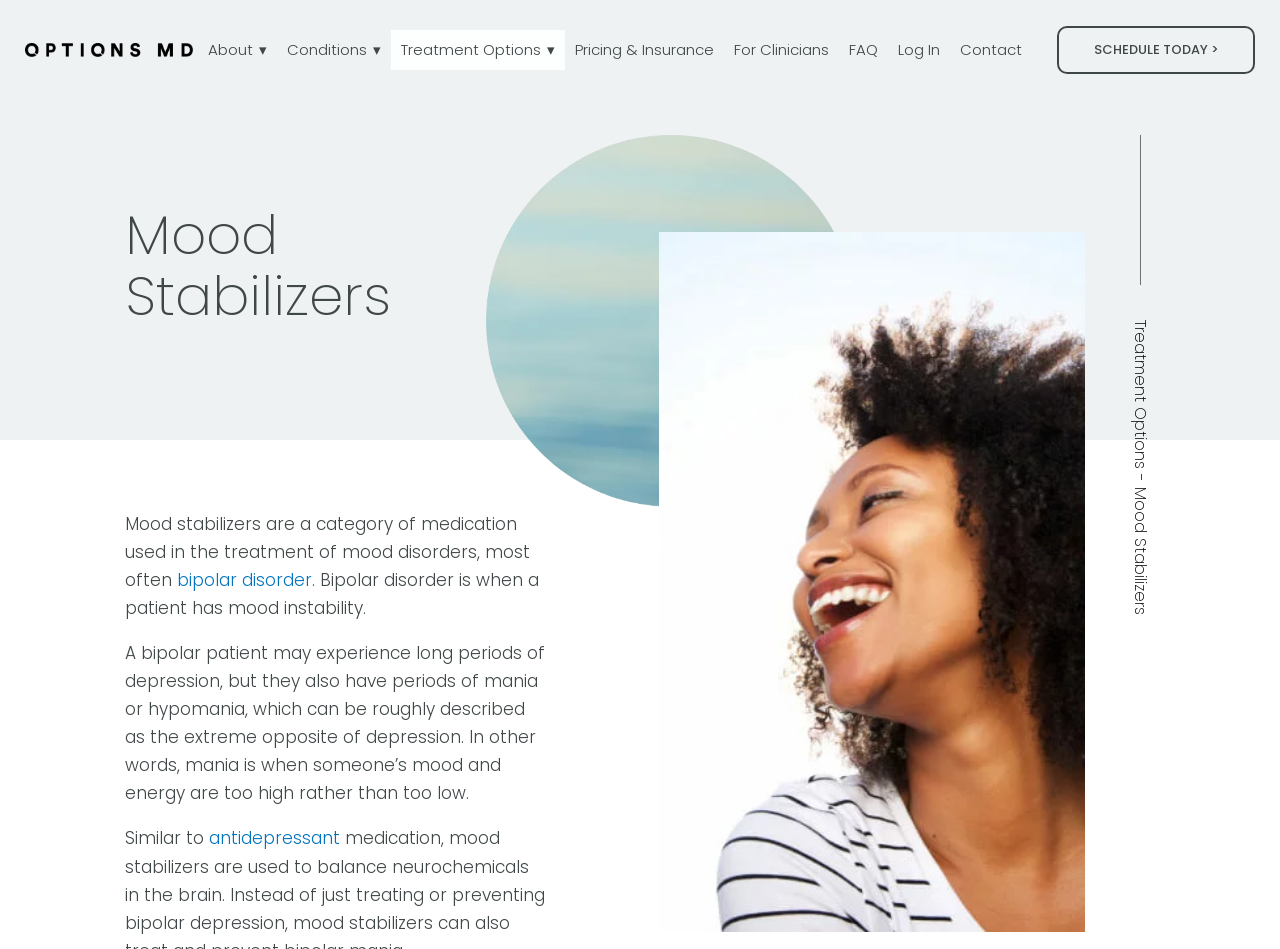What is the purpose of the 'SCHEDULE TODAY' link?
Can you provide an in-depth and detailed response to the question?

The 'SCHEDULE TODAY' link is likely intended for users to schedule an appointment or consultation, possibly with a clinician or doctor, to discuss their mood disorder treatment options.